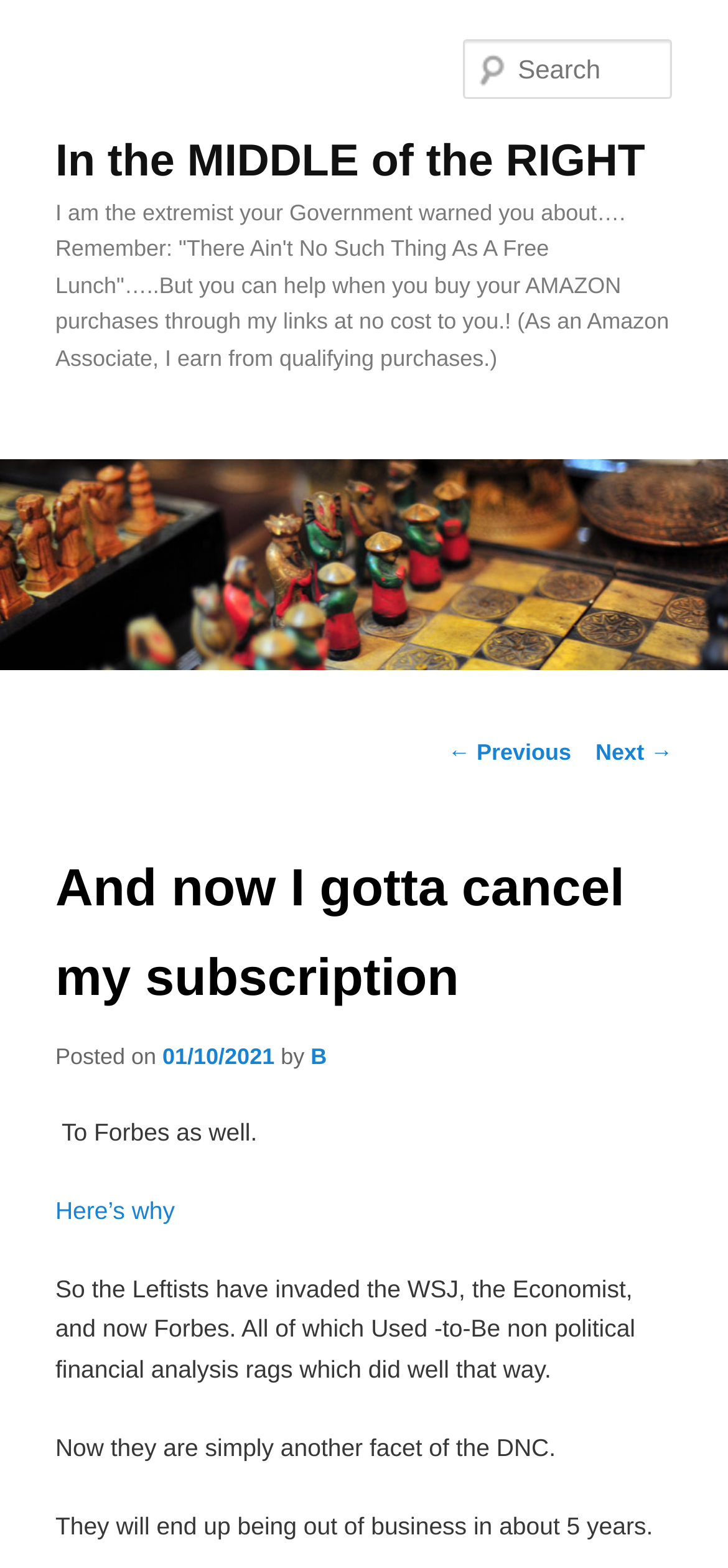What is the main topic of the article?
Please answer the question as detailed as possible based on the image.

I found the main topic of the article by reading the text and finding the keywords 'Forbes' and 'Leftists' which seem to be the main topic of discussion.